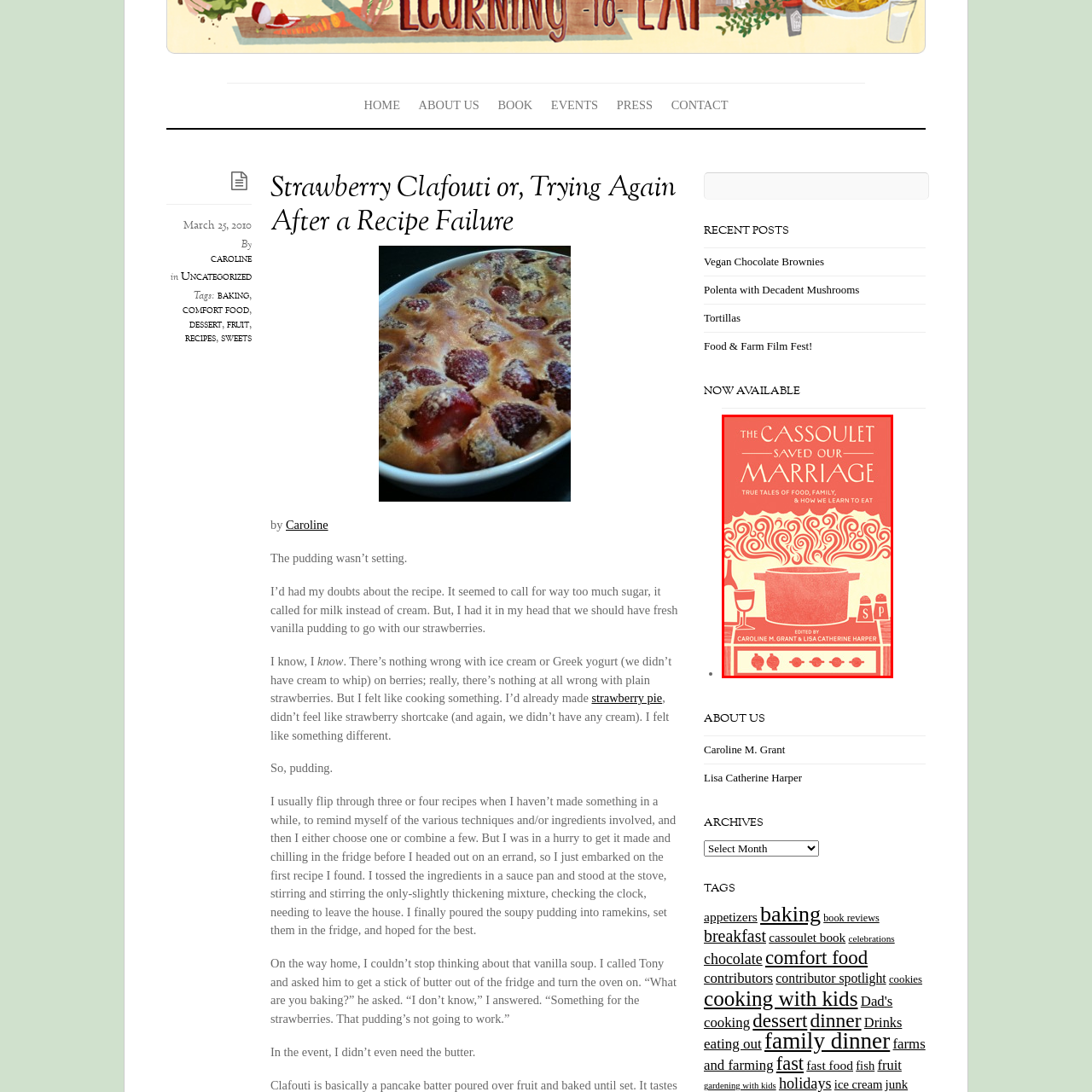Examine the contents within the red bounding box and respond with a single word or phrase: What is the theme of the book?

Food, Family, and Relationships